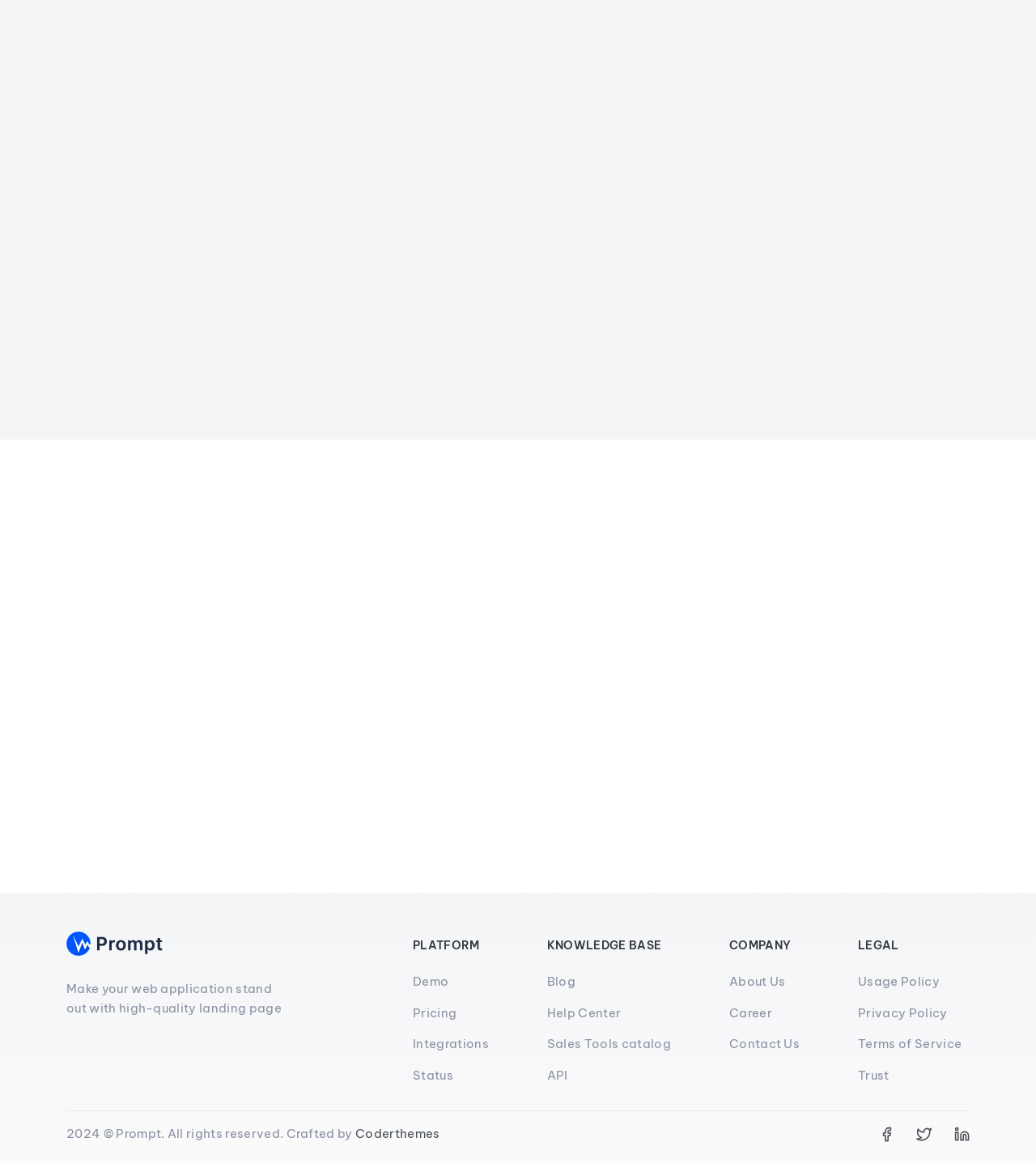Please find the bounding box coordinates of the element that must be clicked to perform the given instruction: "View Demo". The coordinates should be four float numbers from 0 to 1, i.e., [left, top, right, bottom].

[0.398, 0.837, 0.433, 0.852]